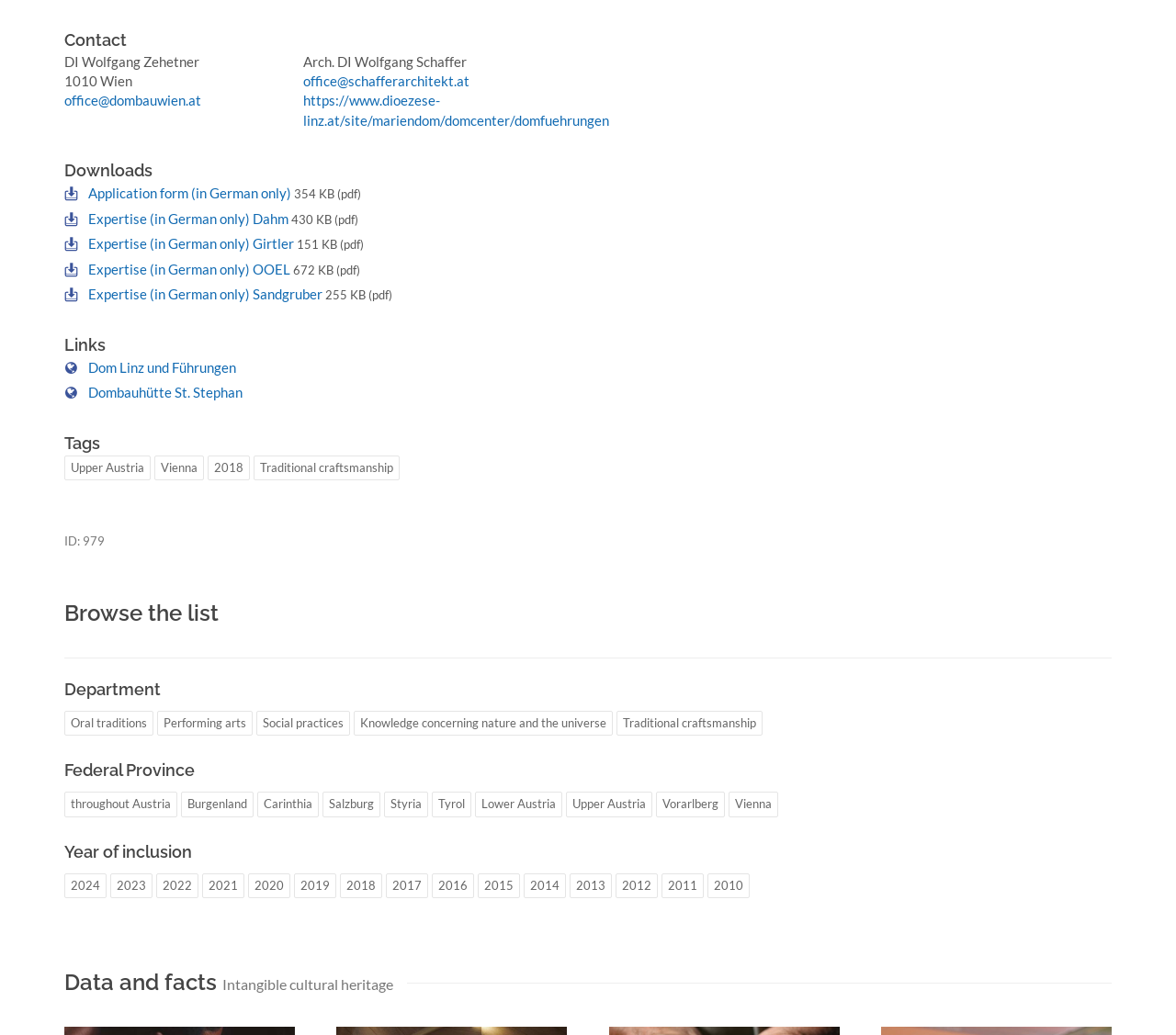Please identify the bounding box coordinates for the region that you need to click to follow this instruction: "Browse the list".

[0.055, 0.577, 0.945, 0.609]